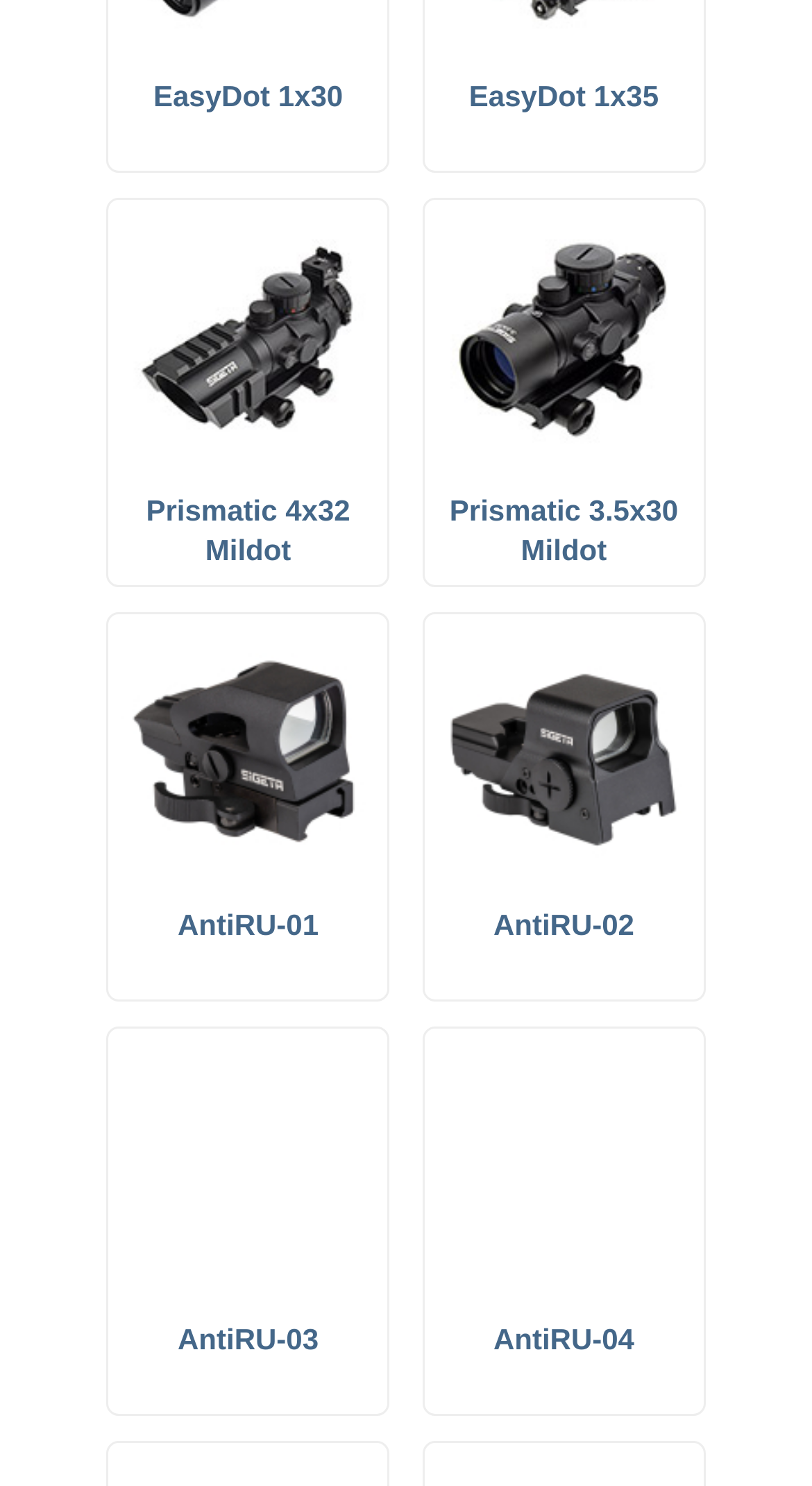Provide a brief response in the form of a single word or phrase:
What is the brand of the products shown?

SIGETA